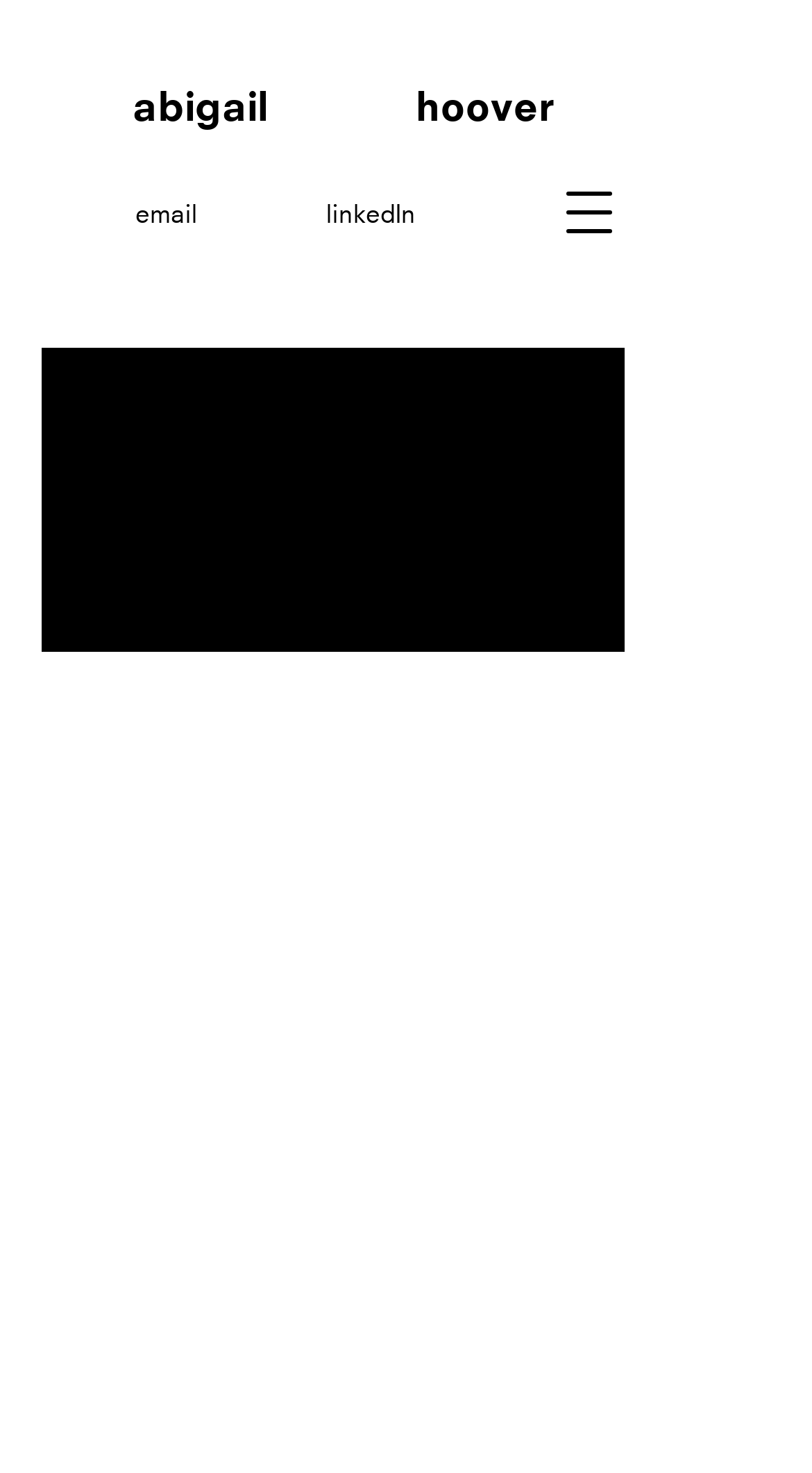Provide an in-depth caption for the elements present on the webpage.

The webpage appears to be a personal website, specifically a portfolio or profile page for Abigail Hoover. At the top left, there is a heading with the name "Abigail" and another heading with the surname "Hoover" to the right of it. Below these headings, there are several links, including one to LinkedIn and another to an email address.

To the right of the navigation menu button, which is located near the top center of the page, there is a section dedicated to publications, conferences, and speaking engagements. This section is headed by a title "Publications, Conferences, Speaking" and contains several entries listed in a vertical column.

Each entry in this section includes a brief description of the event or publication, along with the date and location. For example, one entry mentions a guest speaking engagement at the "Designers in Space Community" in 2023, while another describes a conference paper titled "Outer Space Technology: Harnessing its Potential for Sustainable Life on Earth through Human-centred policy, and product innovation." The entries are arranged in a chronological order, with the most recent events at the top.

Overall, the webpage appears to be a professional portfolio, showcasing Abigail Hoover's experience and achievements in the fields of design, technology, and innovation.